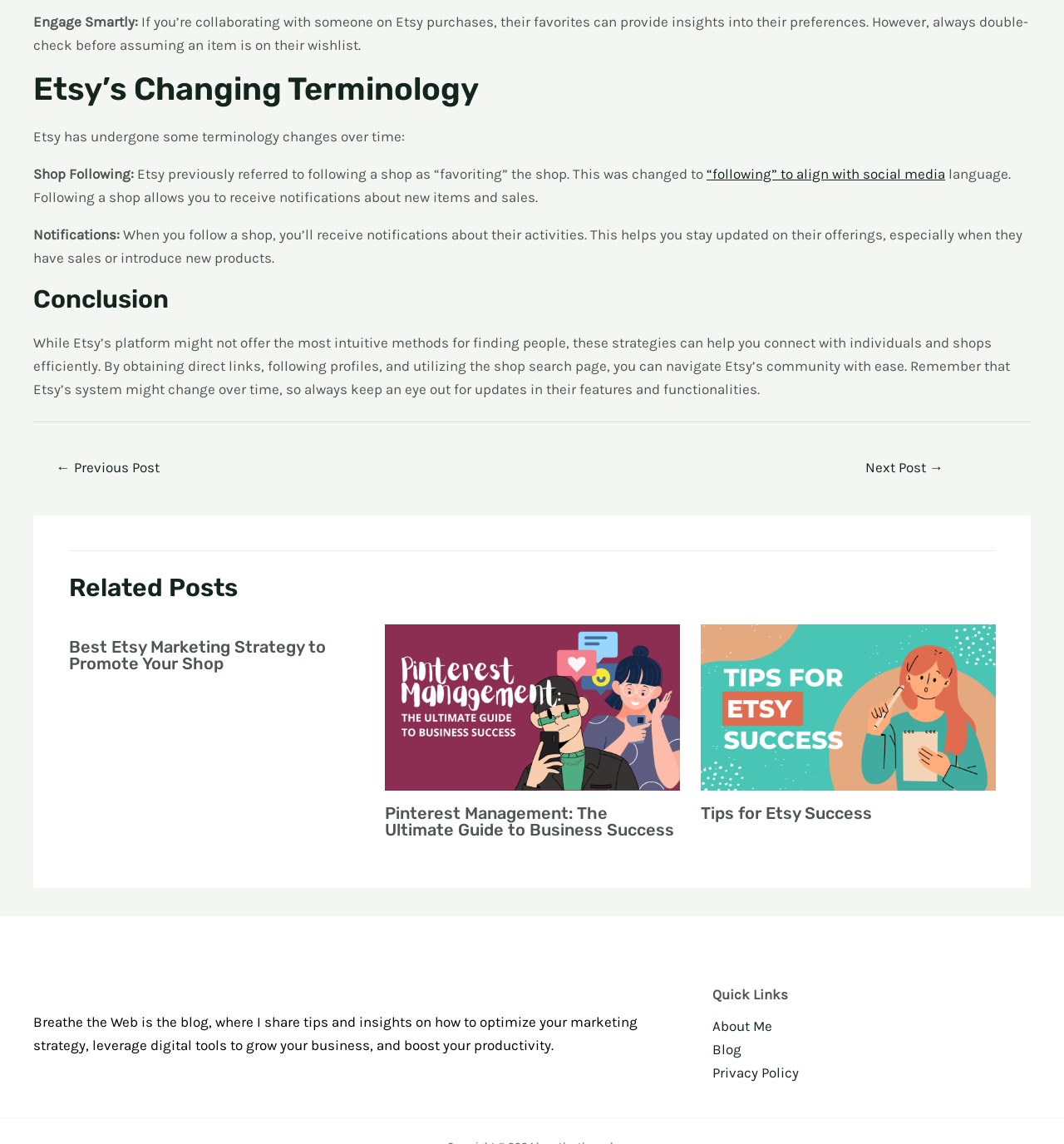Give a one-word or phrase response to the following question: What is the topic of the article?

Etsy